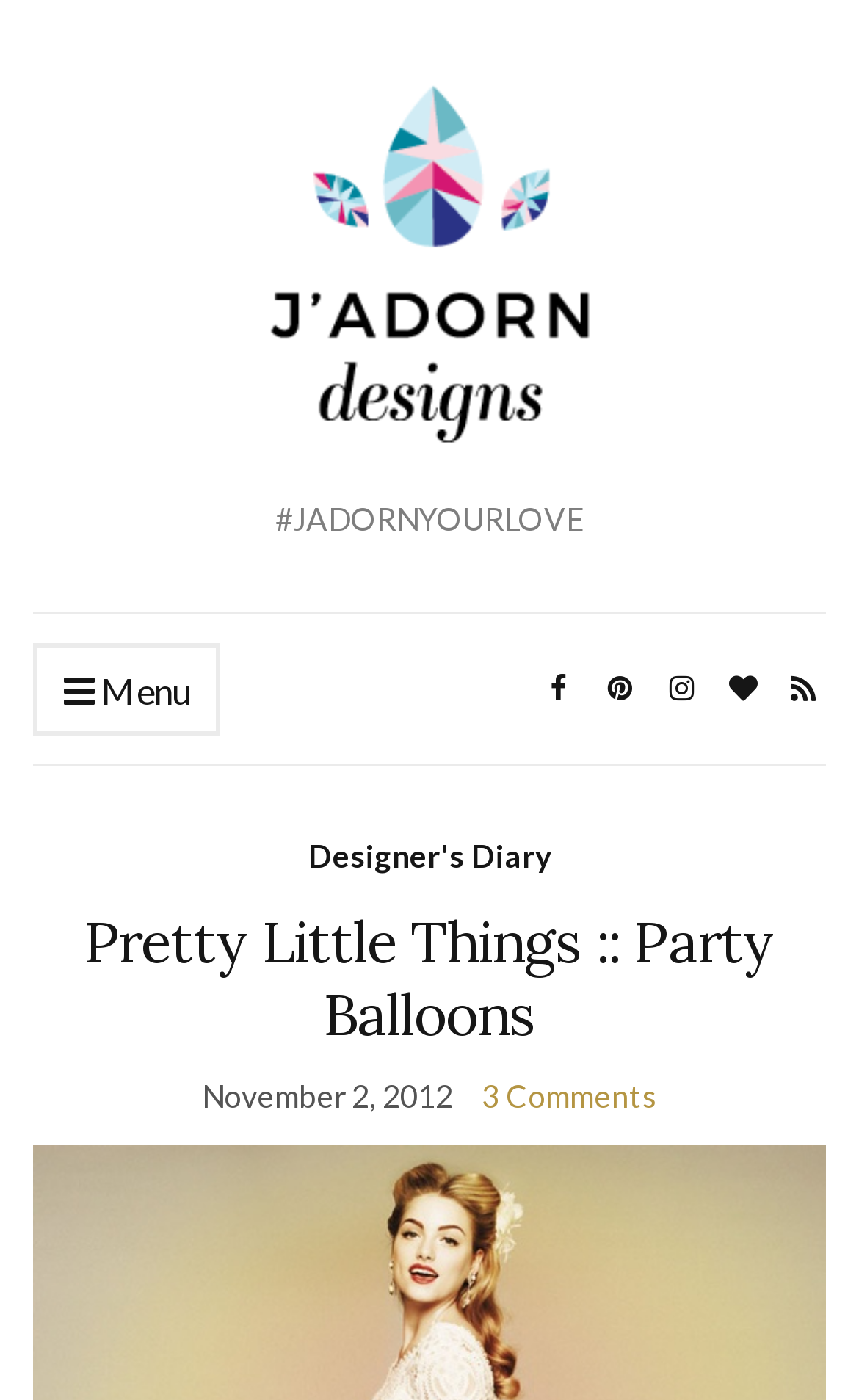Answer the following query concisely with a single word or phrase:
How many comments are there on the latest article?

3